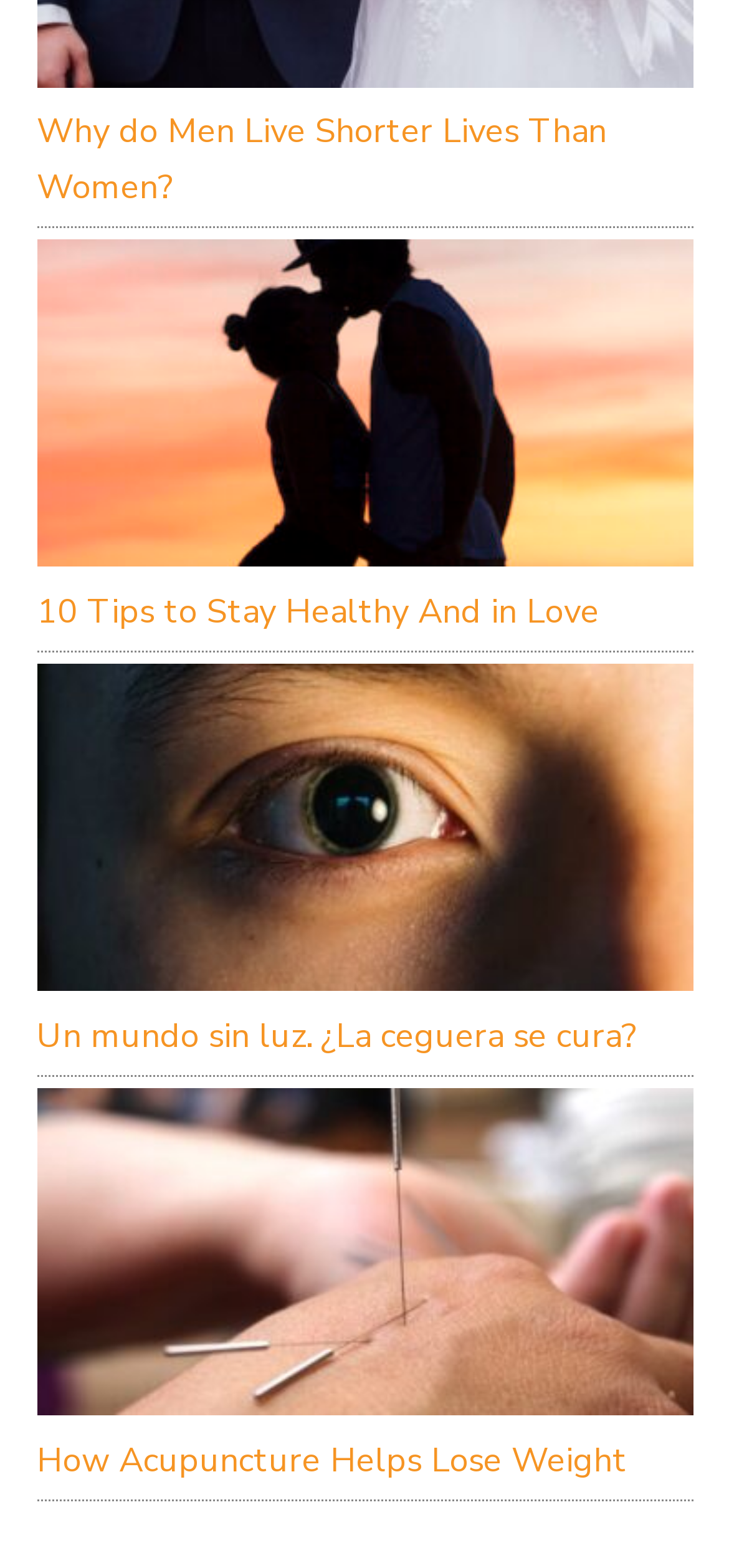What is the theme of the link 'Un mundo sin luz. ¿La ceguera se cura?'?
Please interpret the details in the image and answer the question thoroughly.

The link 'Un mundo sin luz. ¿La ceguera se cura?' translates to 'A world without light. Is blindness curable?' in English. This suggests that the theme of this link is related to blindness, vision loss, or eye health.